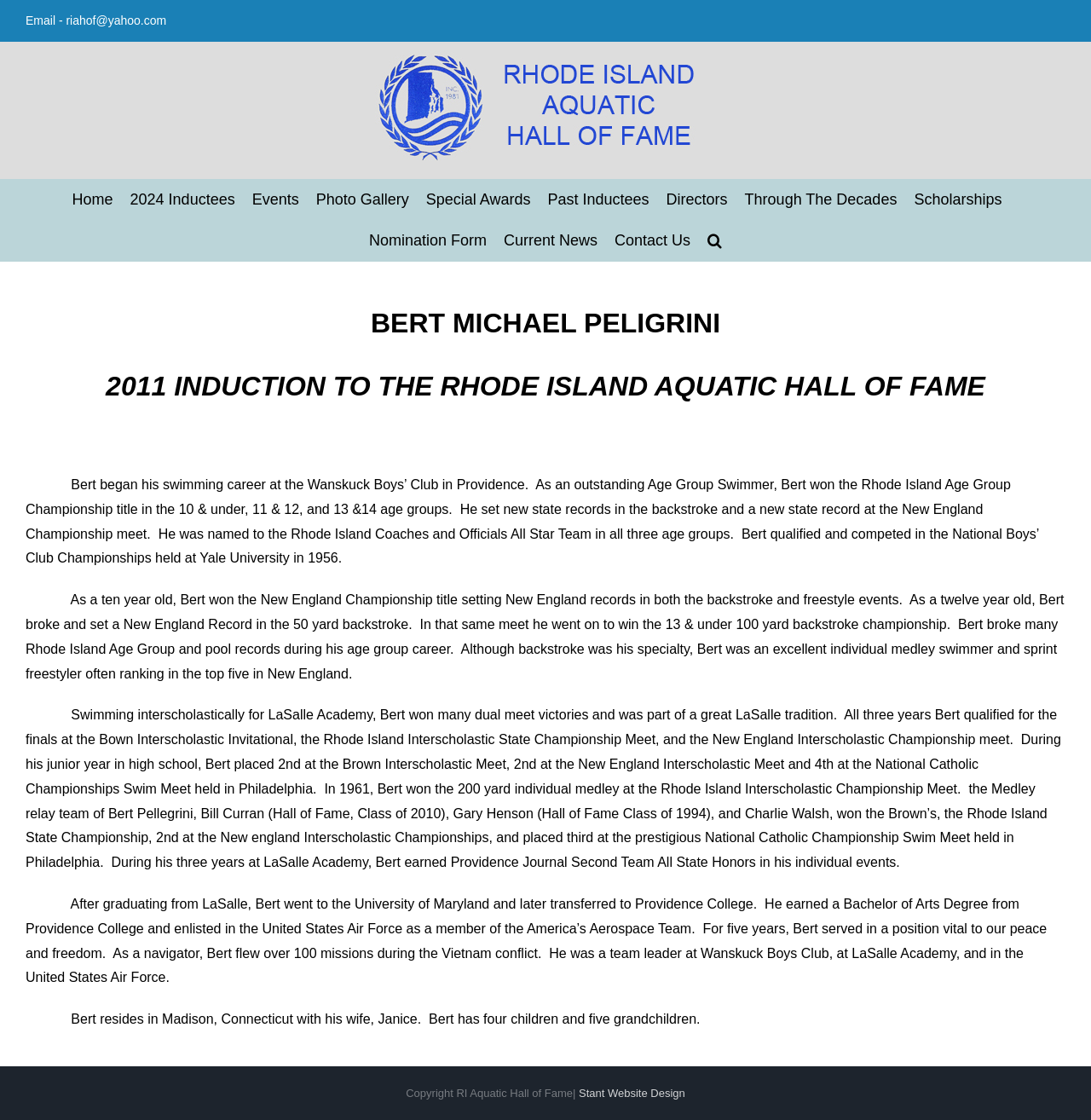Determine the bounding box coordinates of the section I need to click to execute the following instruction: "Go to the Home page". Provide the coordinates as four float numbers between 0 and 1, i.e., [left, top, right, bottom].

[0.066, 0.16, 0.104, 0.196]